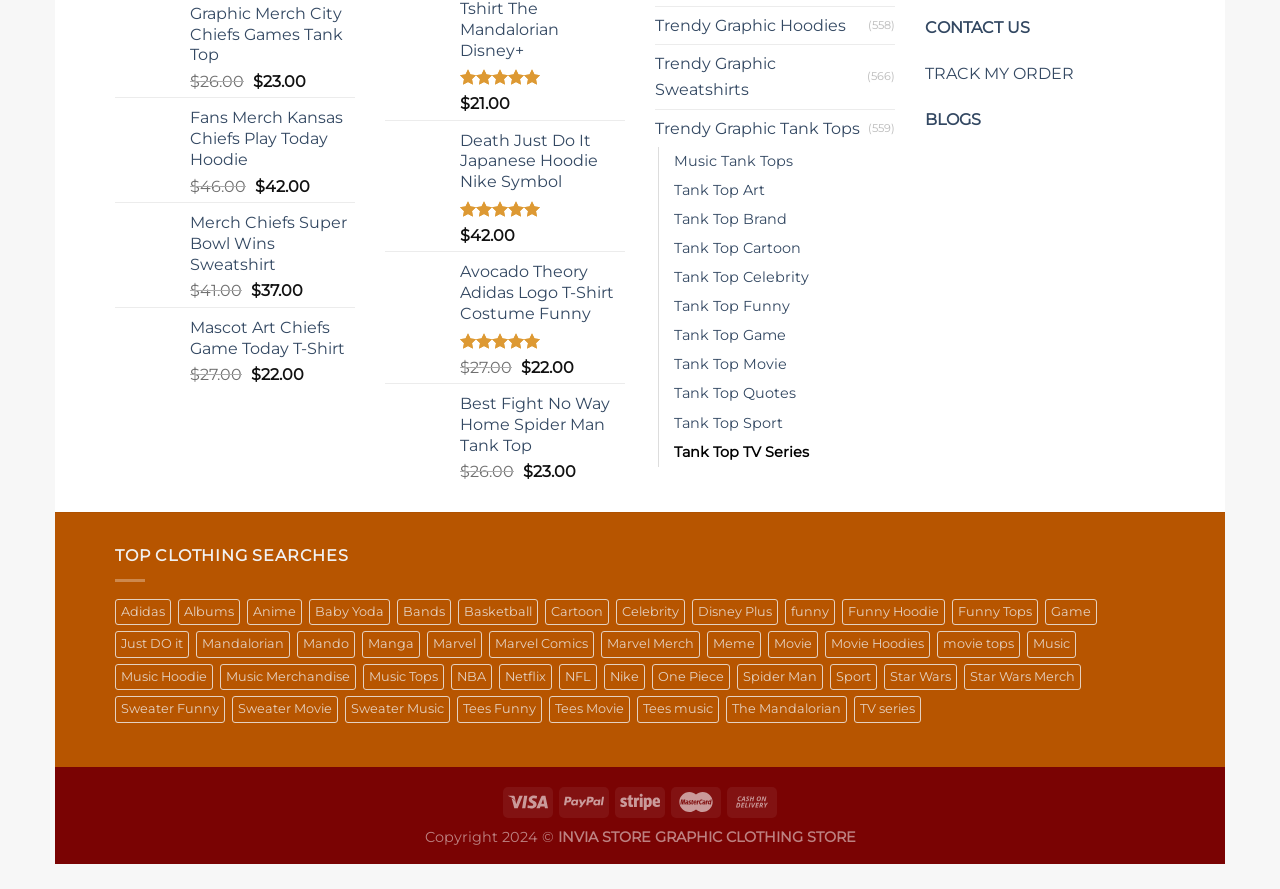What is the current price of the Graphic Merch City Chiefs Games Tank Top?
Please answer the question with as much detail as possible using the screenshot.

I found the link 'Graphic Merch City Chiefs Games Tank Top' with an image and two static texts. The second static text says 'Current price is: $23.00.'